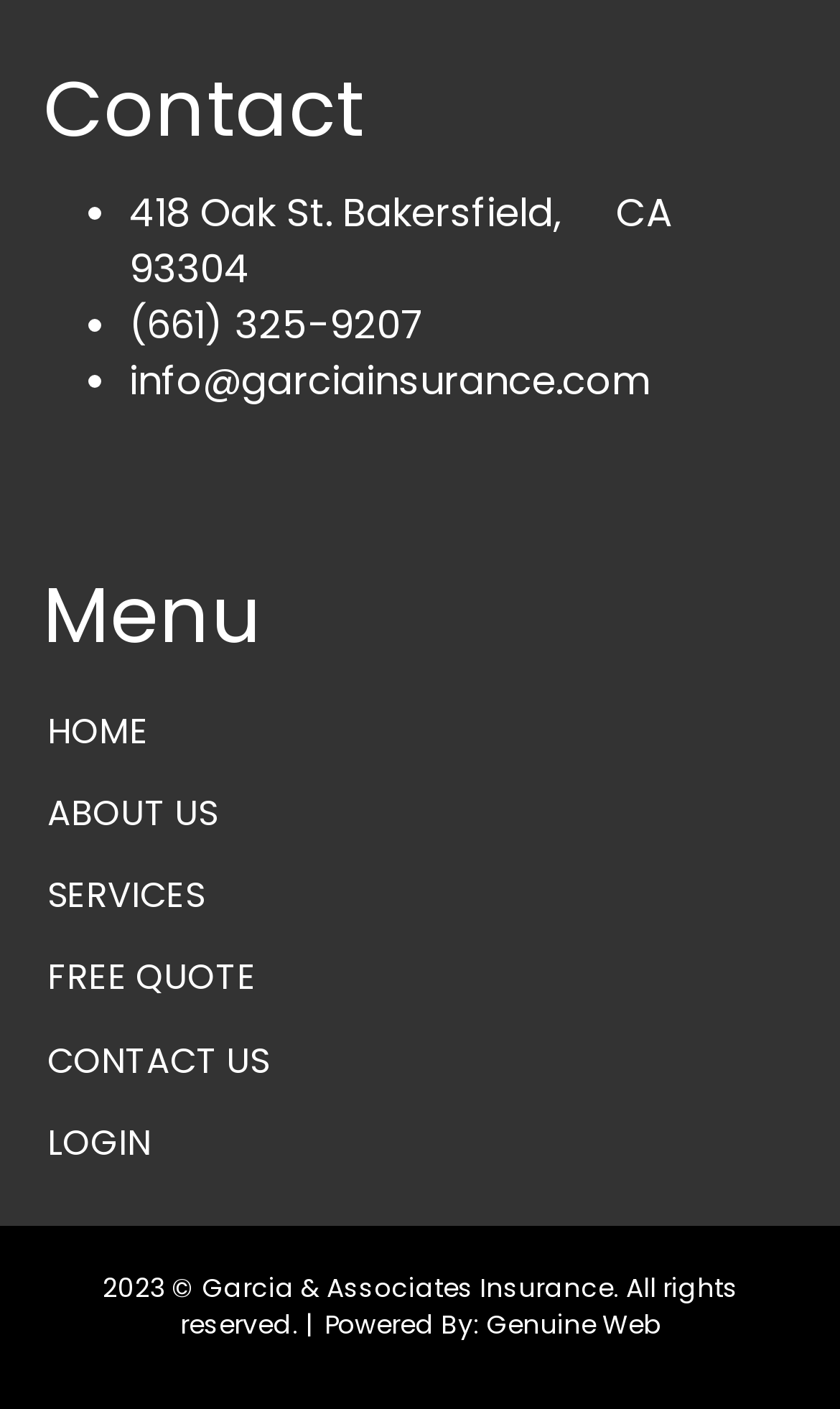Can you find the bounding box coordinates of the area I should click to execute the following instruction: "click contact us"?

[0.038, 0.724, 1.0, 0.781]